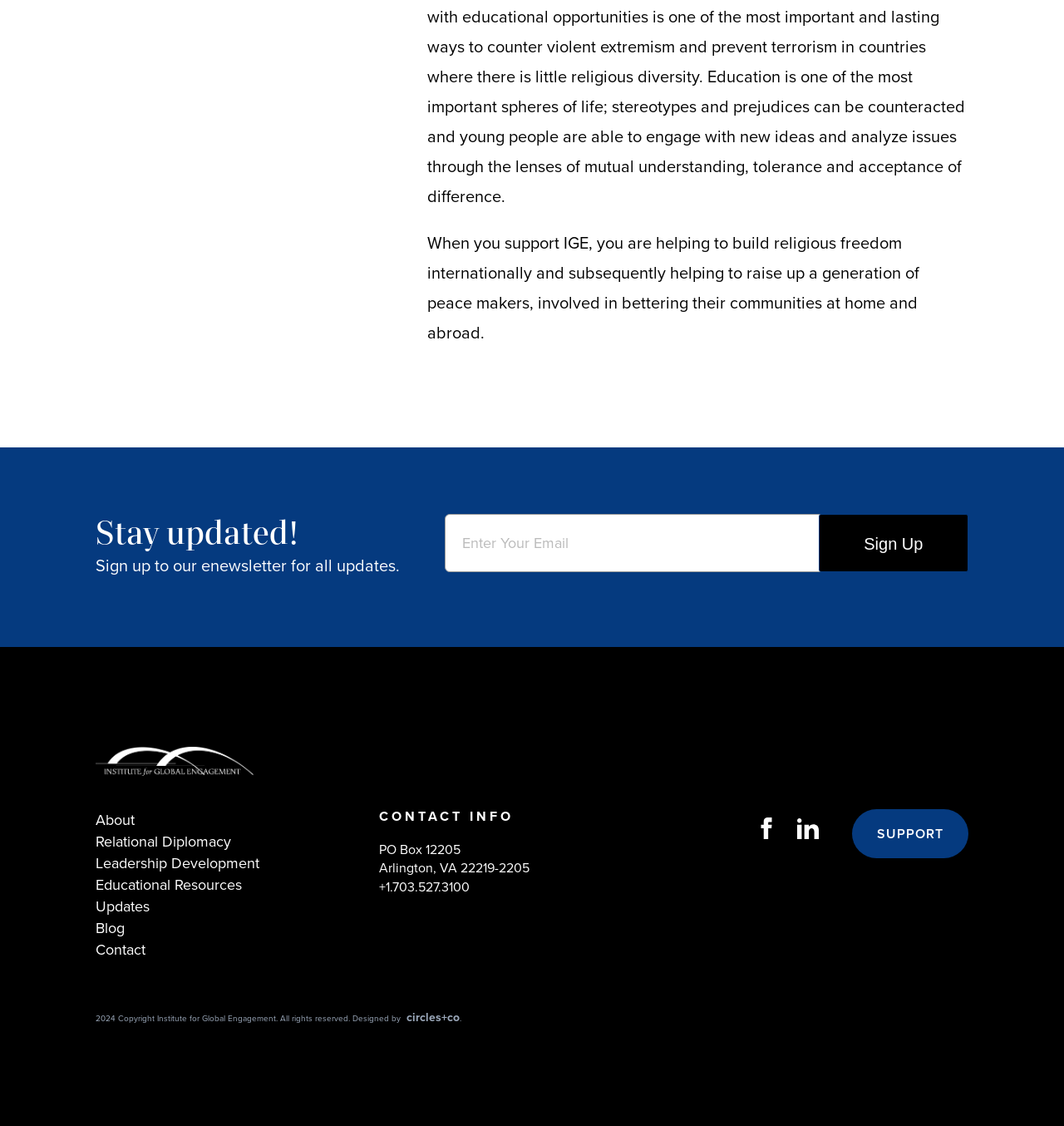Find the coordinates for the bounding box of the element with this description: "Leadership Development".

[0.09, 0.757, 0.244, 0.777]